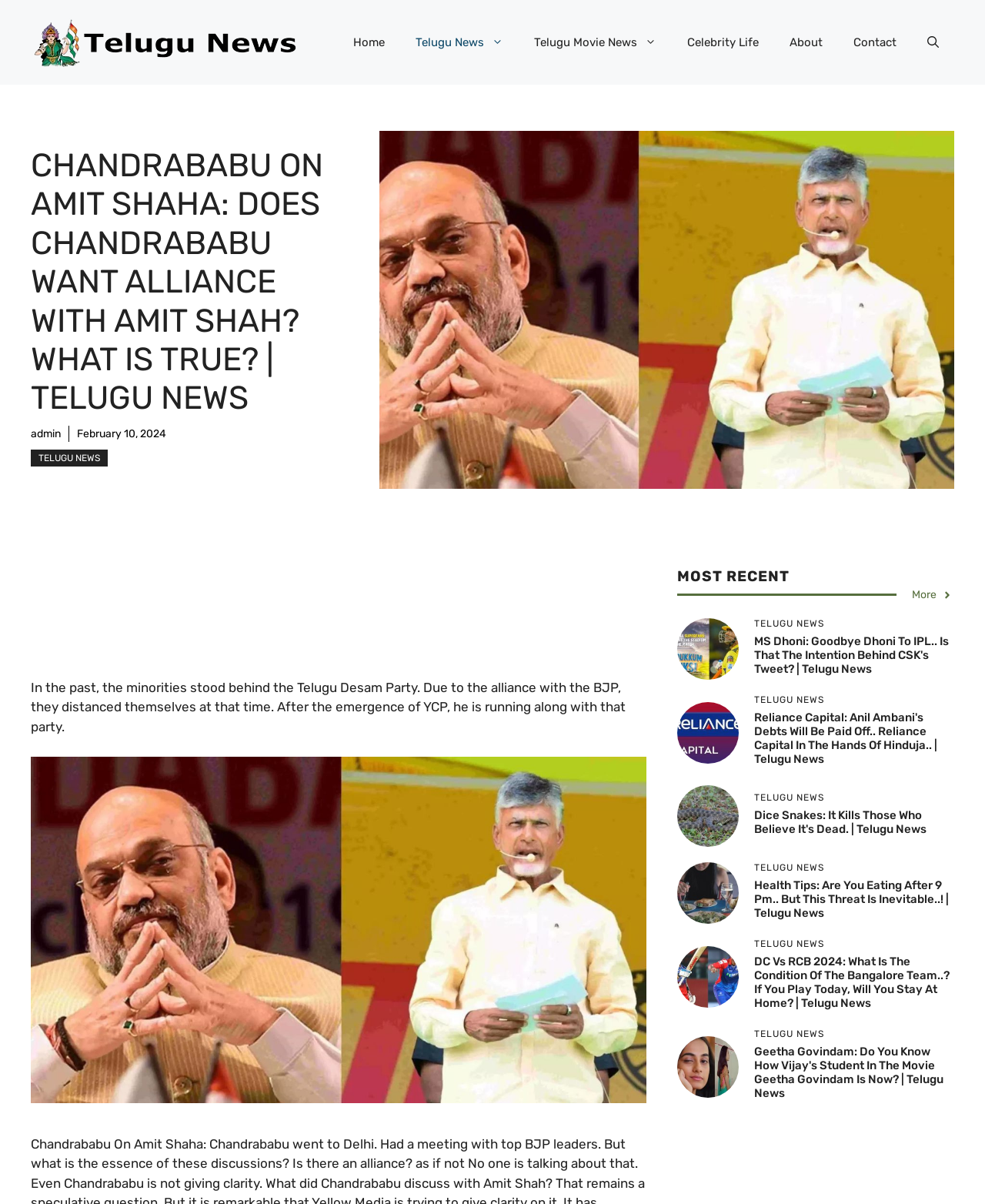Show the bounding box coordinates for the element that needs to be clicked to execute the following instruction: "Read the article 'MS Dhoni: Goodbye Dhoni To IPL.. Is That The Intention Behind CSK's Tweet?'". Provide the coordinates in the form of four float numbers between 0 and 1, i.e., [left, top, right, bottom].

[0.766, 0.527, 0.969, 0.561]